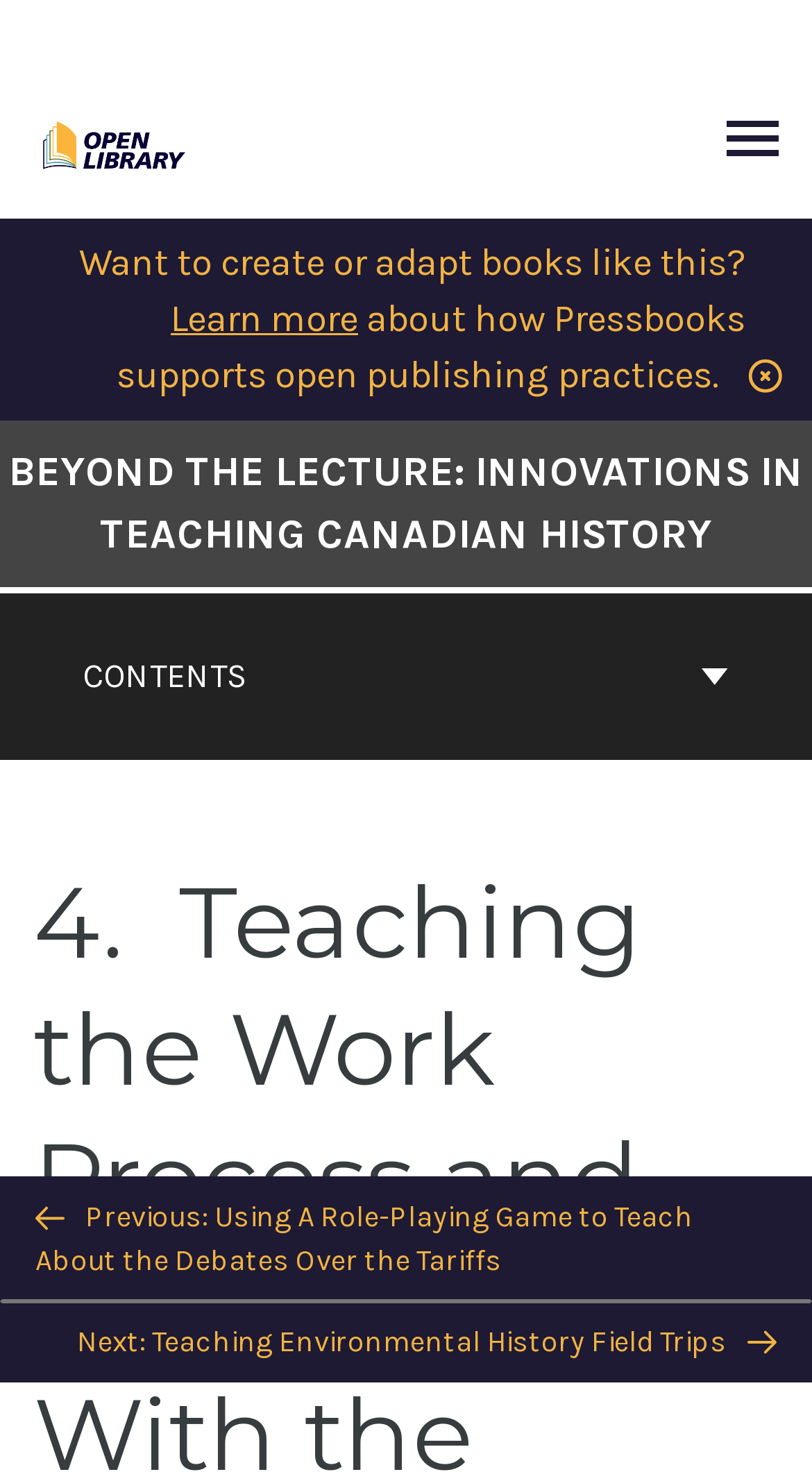Use one word or a short phrase to answer the question provided: 
What is the name of the publishing platform?

Open Library Publishing Platform